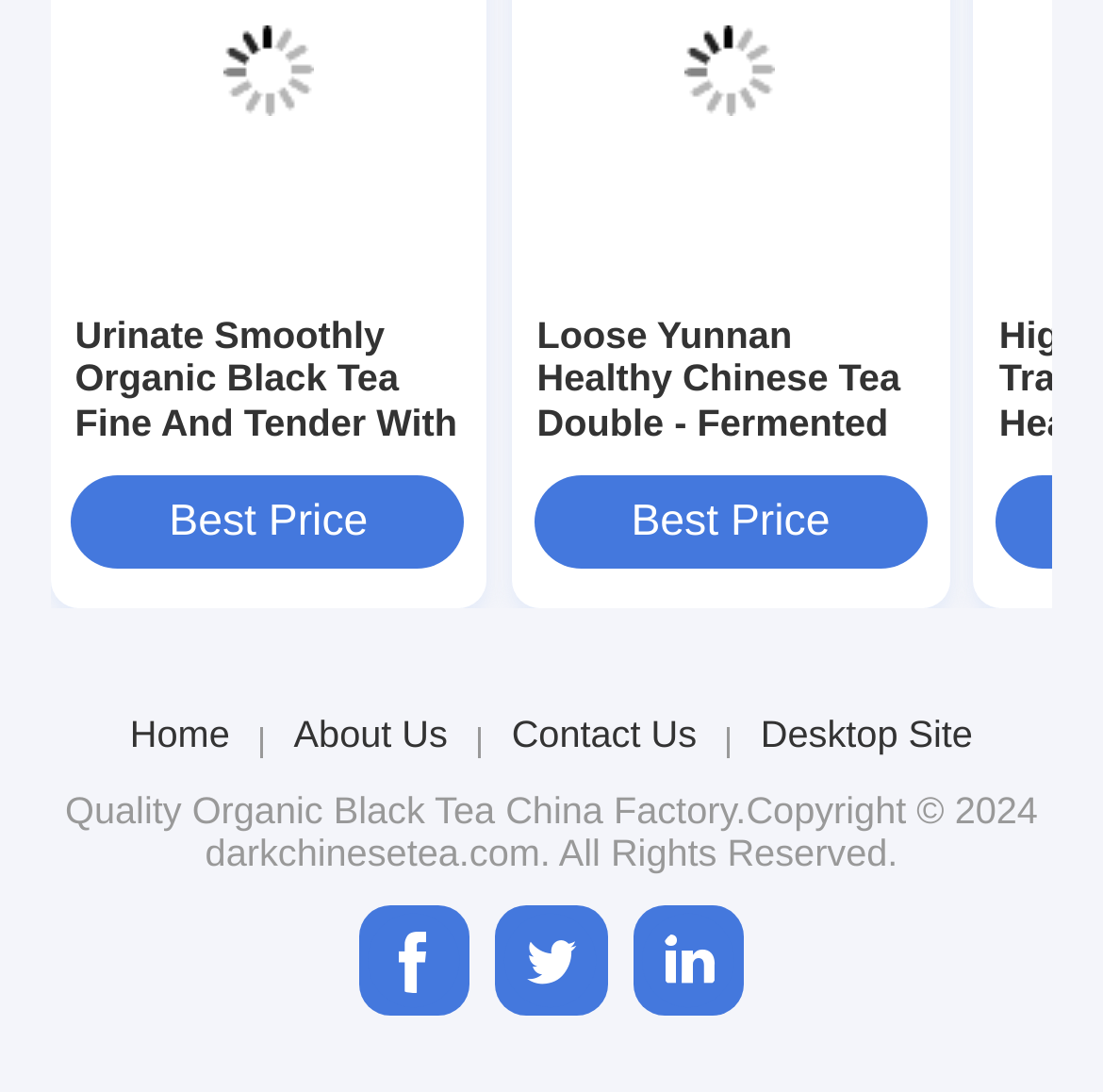Can you find the bounding box coordinates of the area I should click to execute the following instruction: "Learn about Organic Black Tea"?

[0.174, 0.722, 0.449, 0.761]